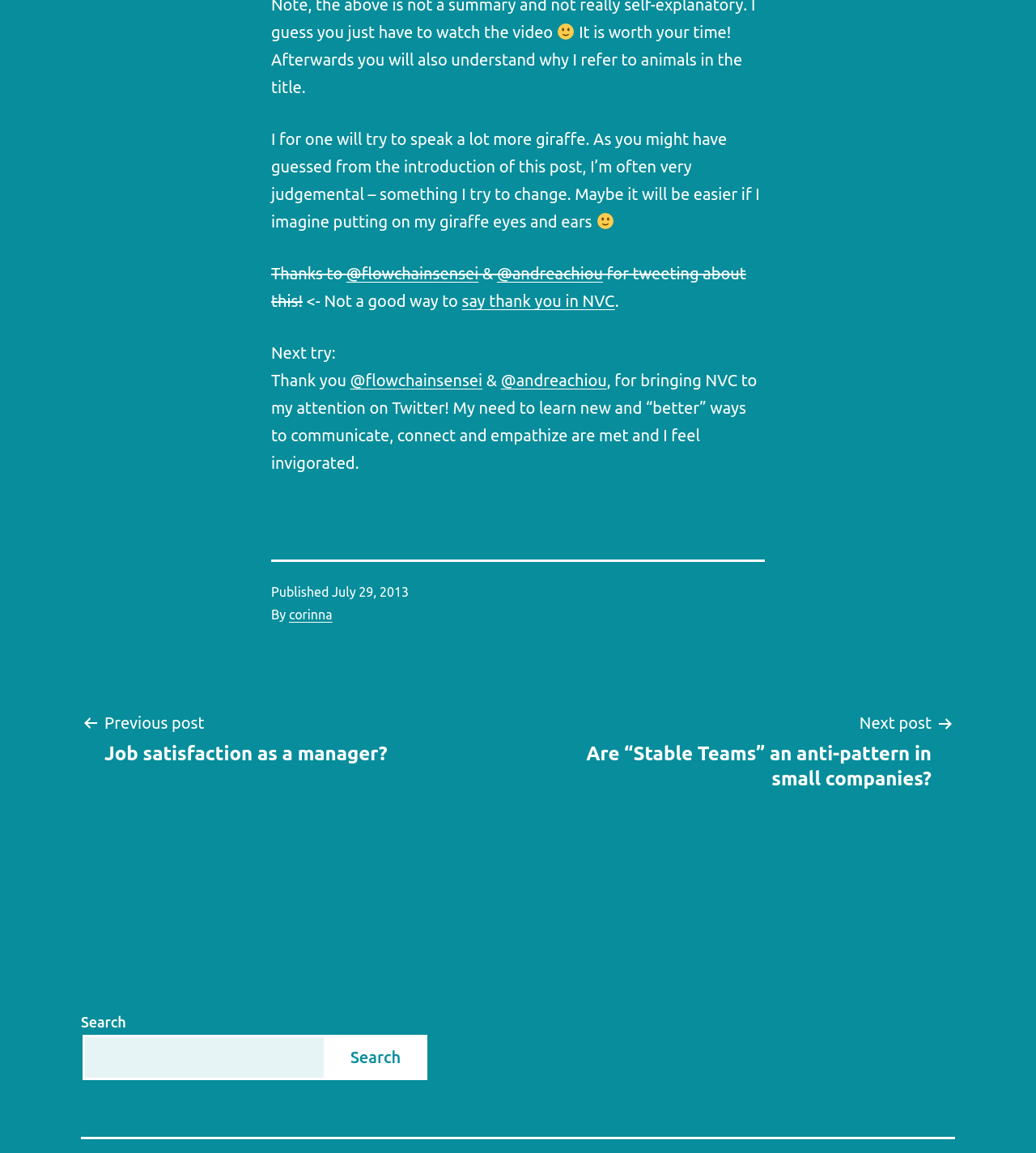Please identify the bounding box coordinates of the area that needs to be clicked to fulfill the following instruction: "View the post published on July 29, 2013."

[0.32, 0.507, 0.395, 0.52]